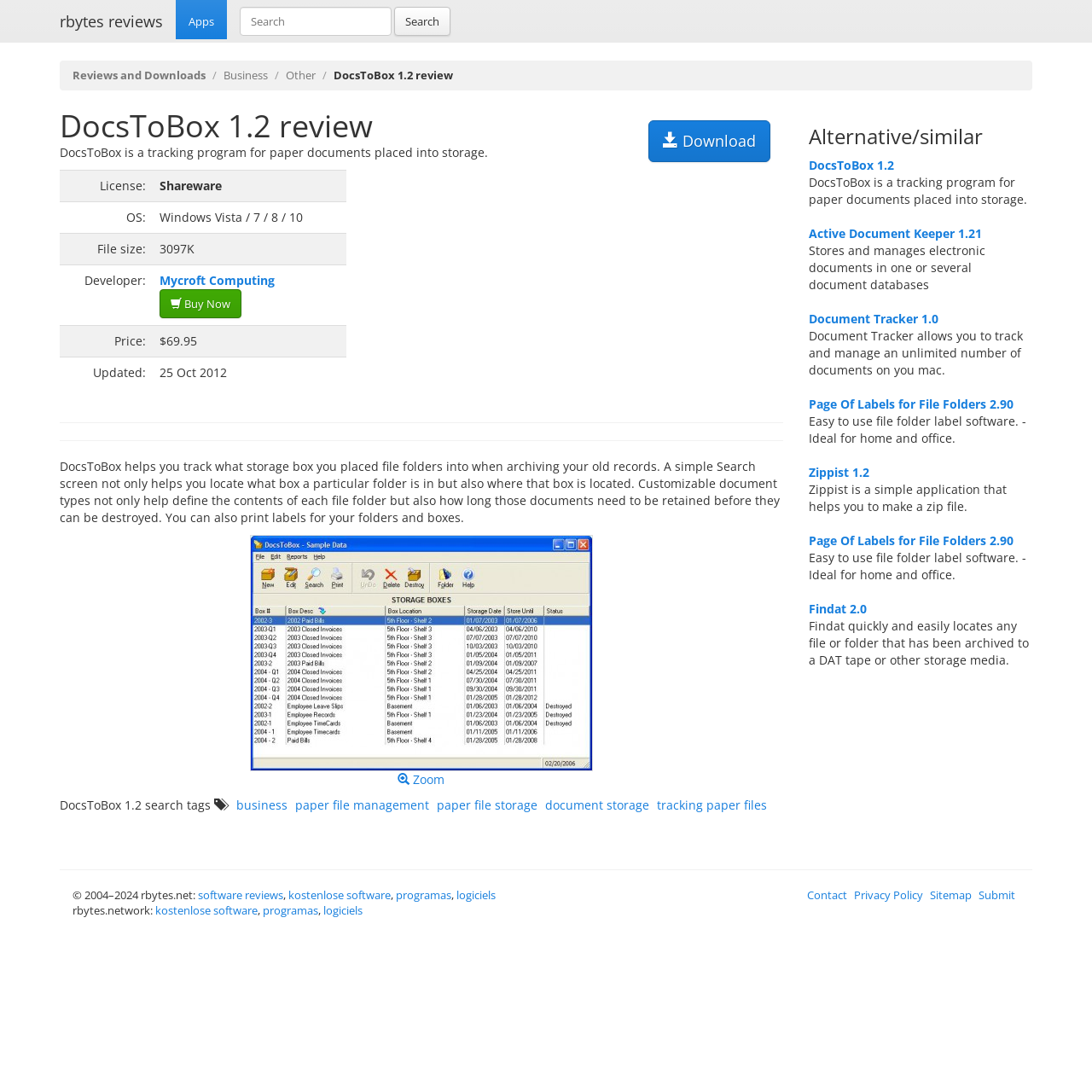What is the file size of DocsToBox 1.2?
Refer to the image and provide a one-word or short phrase answer.

3097K